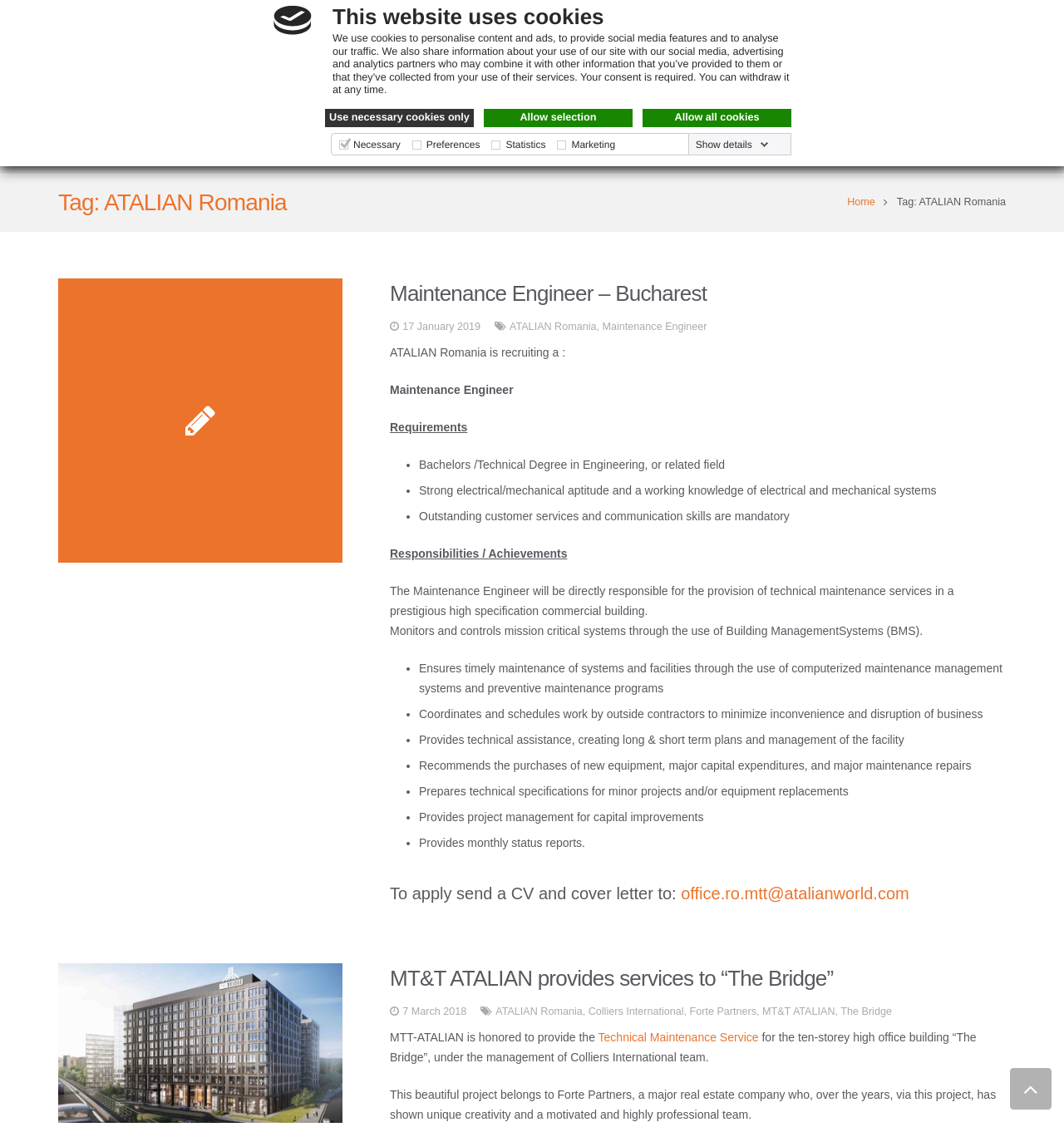How many checkboxes are there in the 'Necessary Preferences Statistics Marketing' section?
Look at the image and respond to the question as thoroughly as possible.

The 'Necessary Preferences Statistics Marketing' section has four checkboxes: 'Necessary', 'Preferences', 'Statistics', and 'Marketing'.